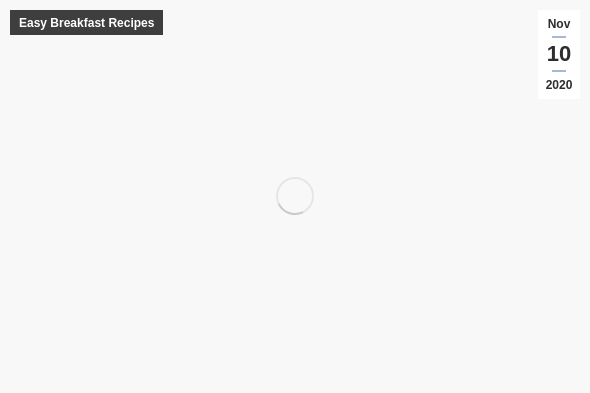What type of breakfast idea is highlighted?
Please respond to the question with as much detail as possible.

The layout of the webpage invites viewers to explore quick and delicious breakfast ideas, particularly highlighting the charm of pumpkin doughnuts, as mentioned in the title 'Cinnamon Sugar Baked Pumpkin Doughnuts'.